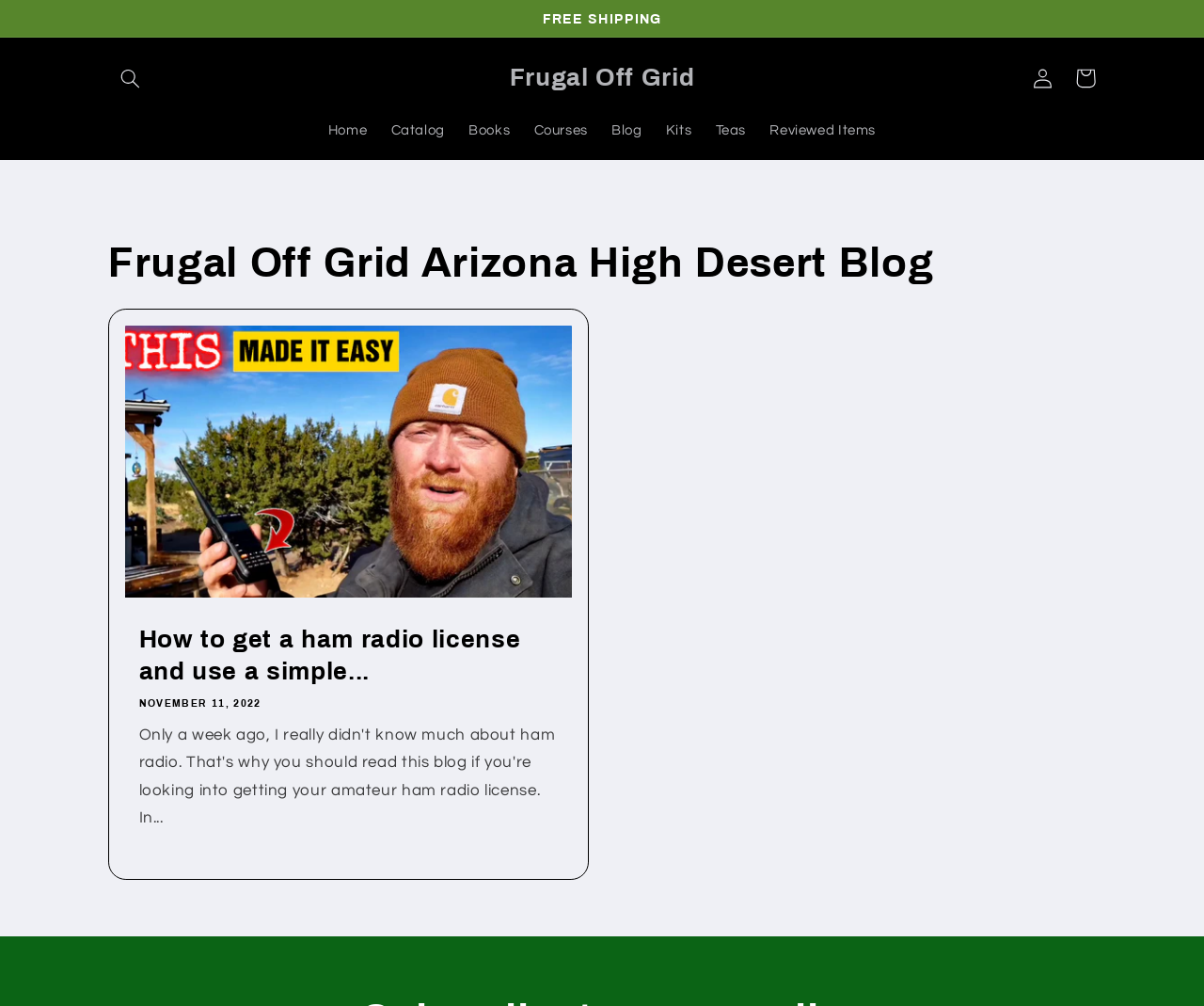What is the main topic of the blog post?
Please provide a comprehensive answer based on the details in the screenshot.

The main topic of the blog post can be determined by looking at the image and the heading below it. The image shows a simple radio, and the heading says 'How to get a ham radio license and use a simple radio'. This suggests that the blog post is about obtaining a ham radio license and using a simple radio.